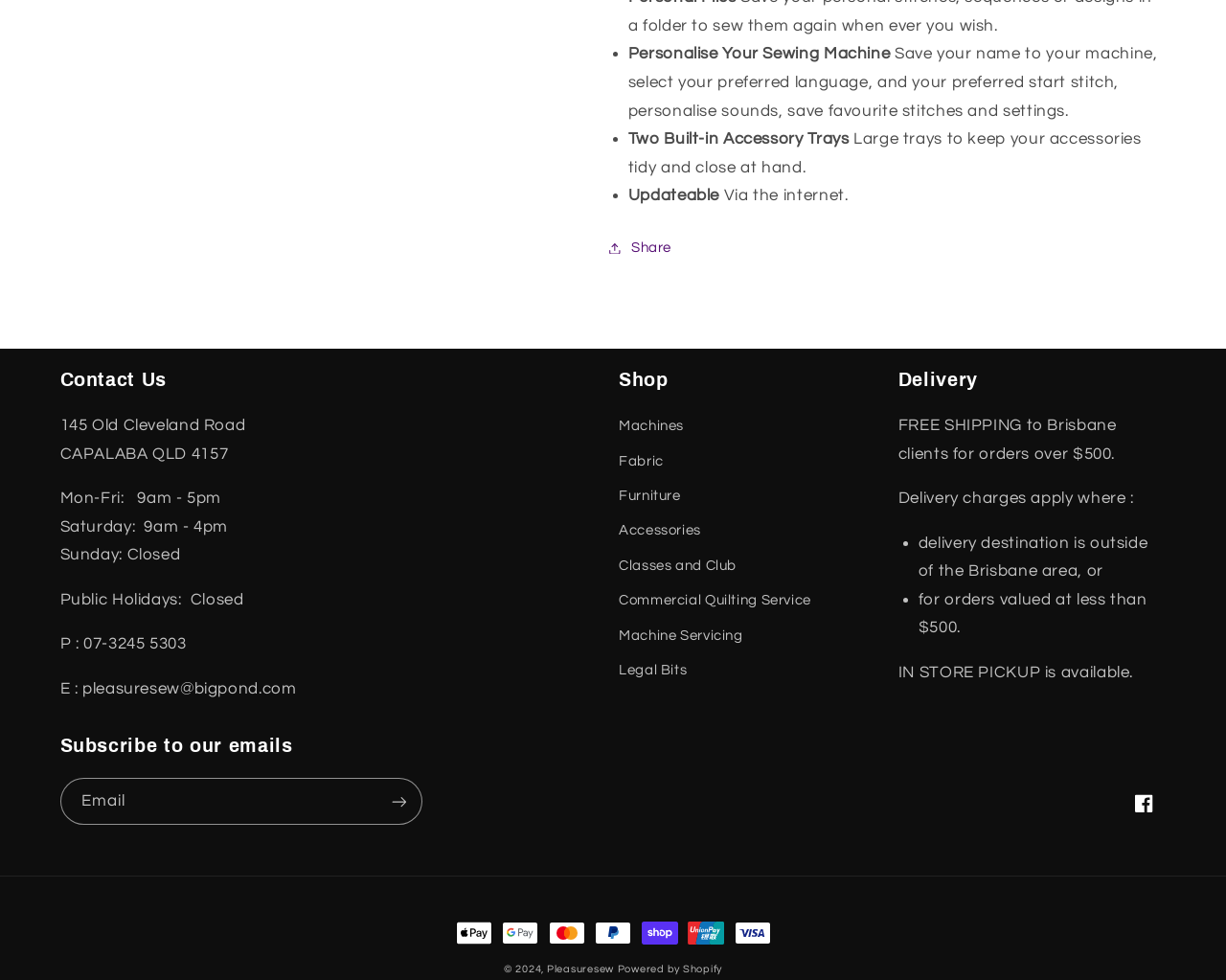Based on the element description parent_node: Email aria-label="Subscribe" name="commit", identify the bounding box of the UI element in the given webpage screenshot. The coordinates should be in the format (top-left x, top-left y, bottom-right x, bottom-right y) and must be between 0 and 1.

[0.307, 0.794, 0.343, 0.842]